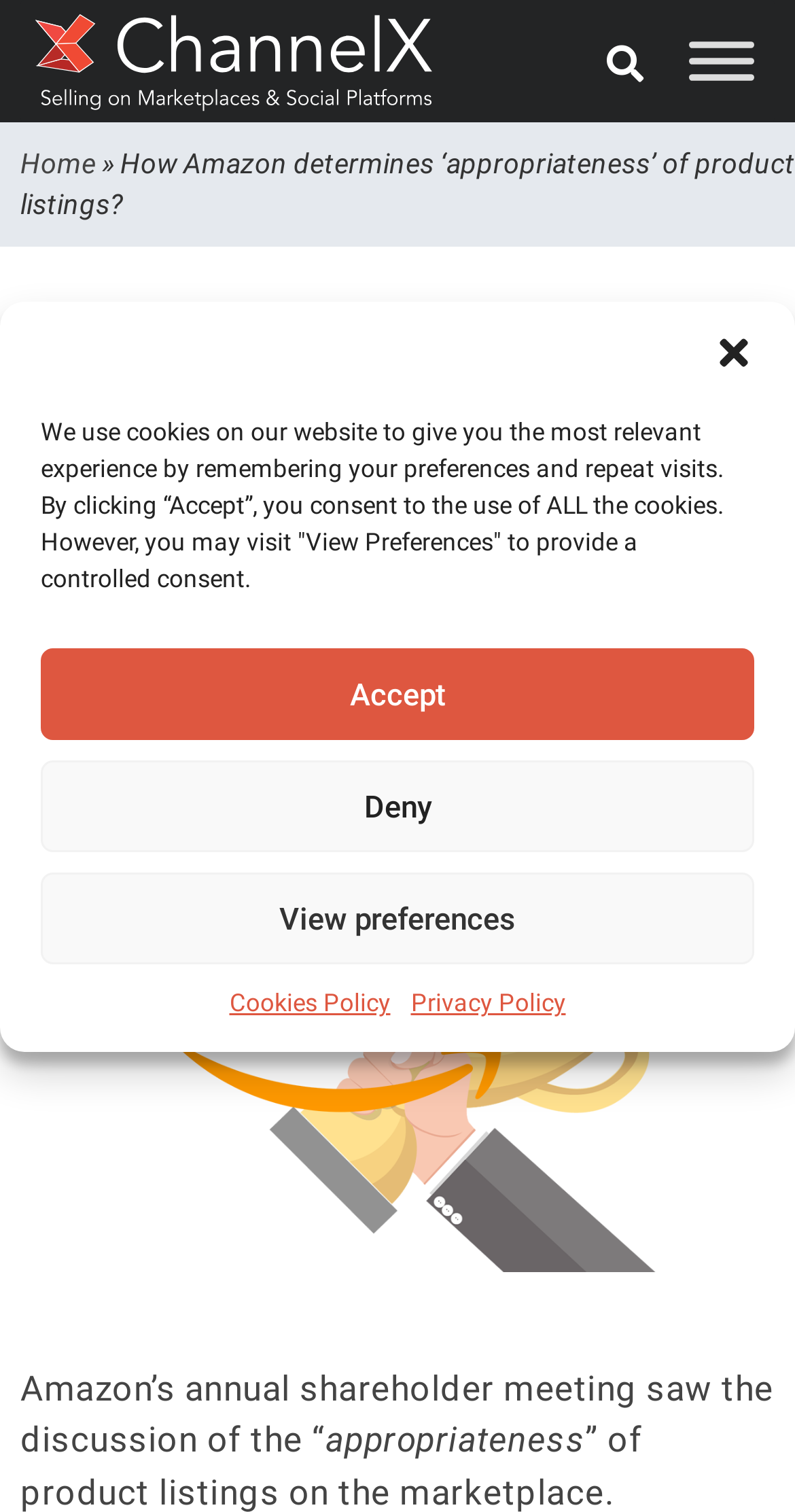Locate the bounding box coordinates of the clickable area needed to fulfill the instruction: "Share on LinkedIn".

[0.026, 0.42, 0.118, 0.469]